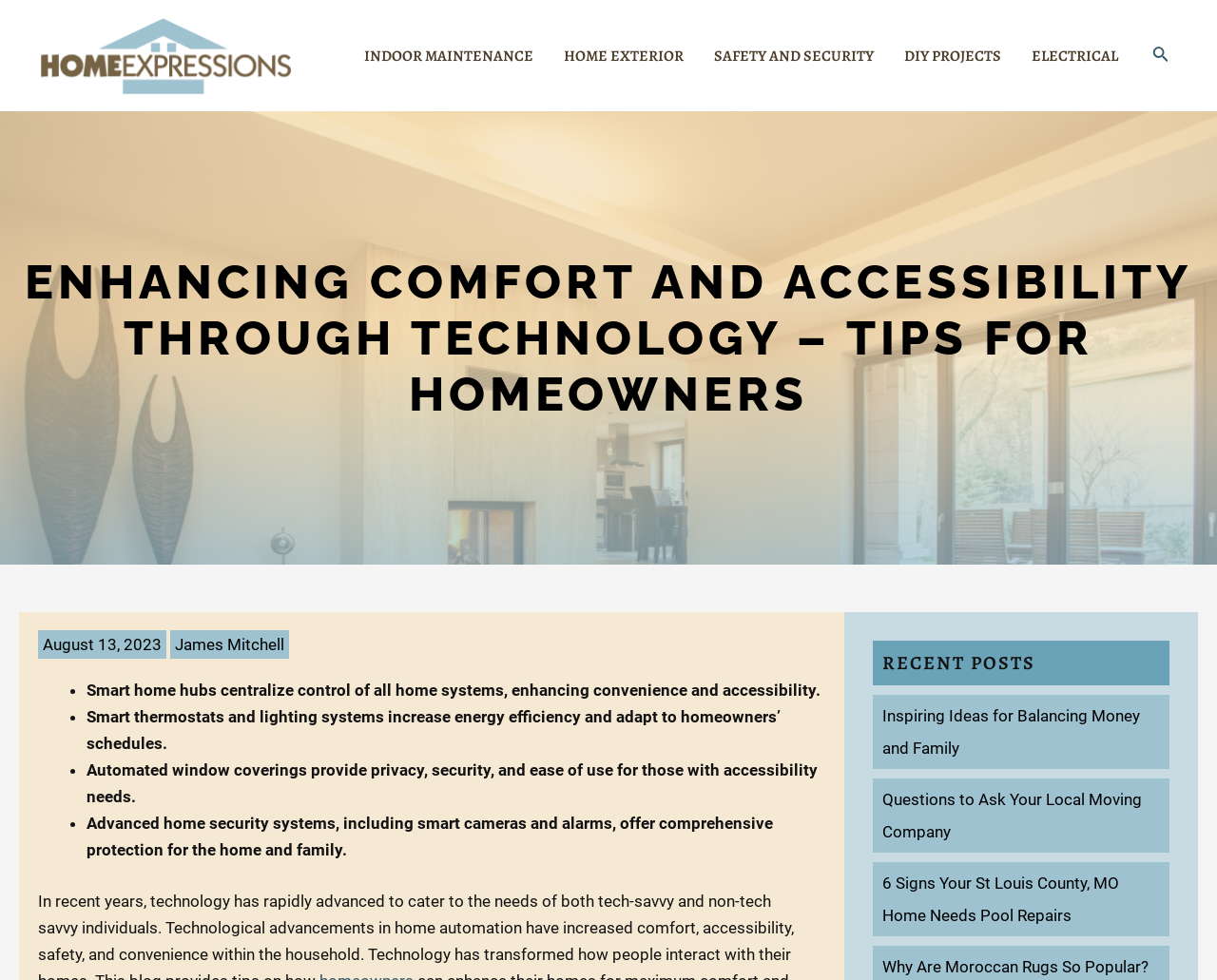What is the main topic of this webpage?
Ensure your answer is thorough and detailed.

Based on the webpage's content, including the heading 'ENHANCING COMFORT AND ACCESSIBILITY THROUGH TECHNOLOGY – TIPS FOR HOMEOWNERS' and the list of tips on smart home systems, thermostats, and security systems, it is clear that the main topic of this webpage is home comfort and accessibility.